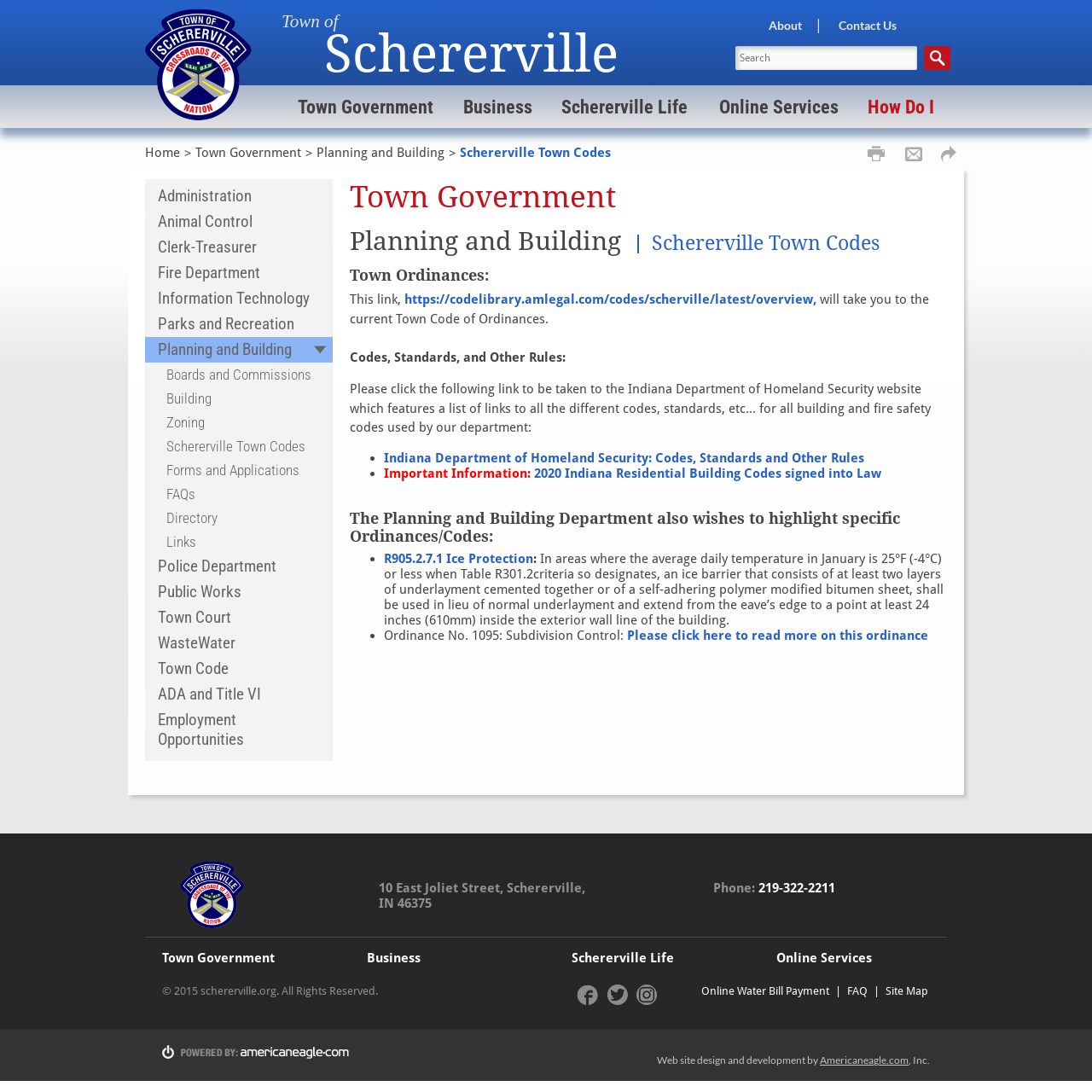Locate the bounding box coordinates of the clickable region necessary to complete the following instruction: "Read about Town Ordinances". Provide the coordinates in the format of four float numbers between 0 and 1, i.e., [left, top, right, bottom].

[0.32, 0.244, 0.867, 0.26]